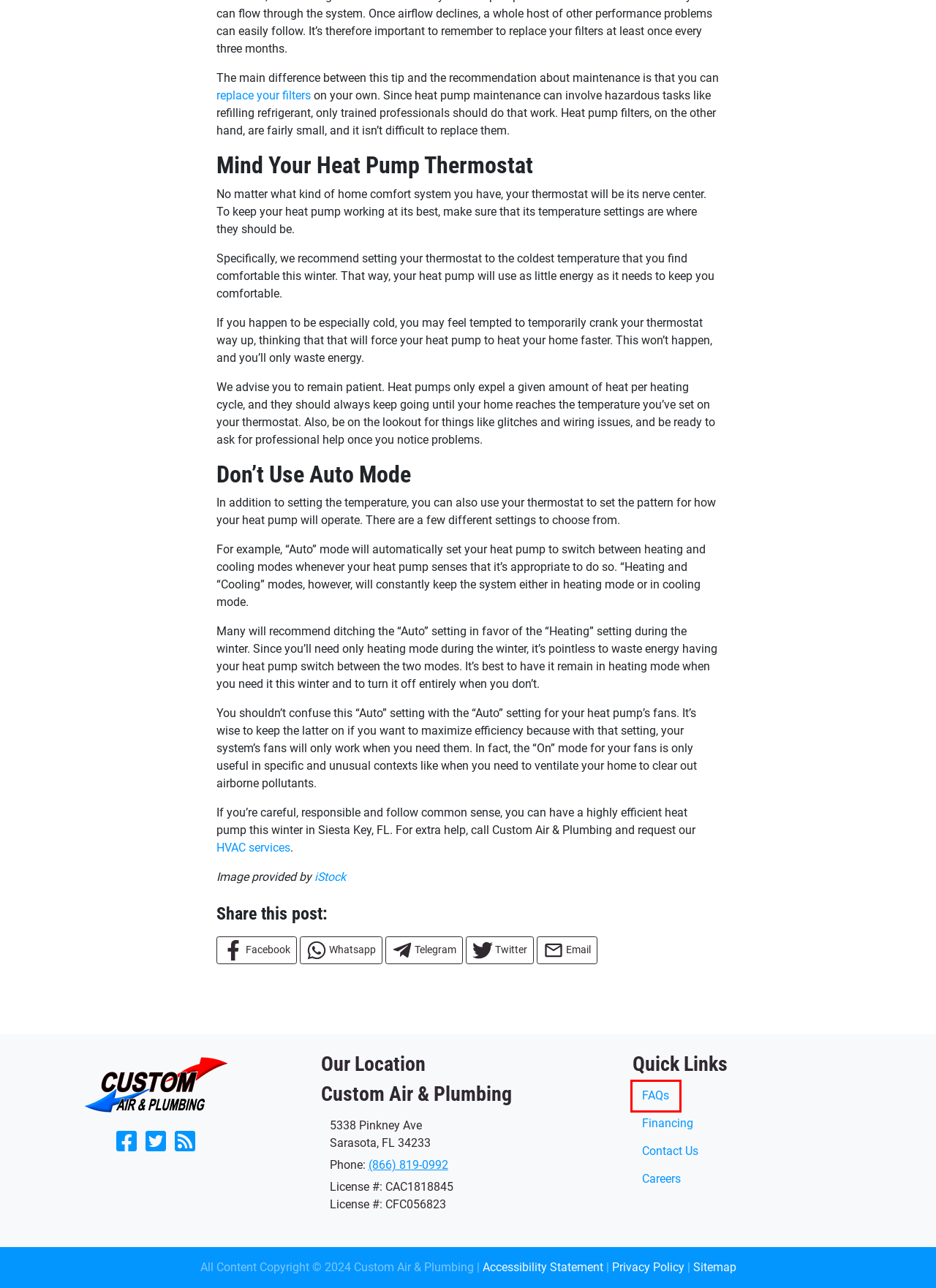You have received a screenshot of a webpage with a red bounding box indicating a UI element. Please determine the most fitting webpage description that matches the new webpage after clicking on the indicated element. The choices are:
A. HVAC Contractors, Installation and Repair Sarasota FL
B. Sarasota FL Air Conditioning Company
C. Order Filters | Custom Air & Plumbing
D. Privacy Policy | Custom Air & Plumbing
E. Sitemap | Custom Air & Plumbing
F. Accessibility Statement | Custom Air & Plumbing
G. Comments on: 4 Tips for Maximizing Heat Pump Efficiency in Siesta Key, FL
H. FAQs - Home Air Conditioning Information Sarasota FL

H